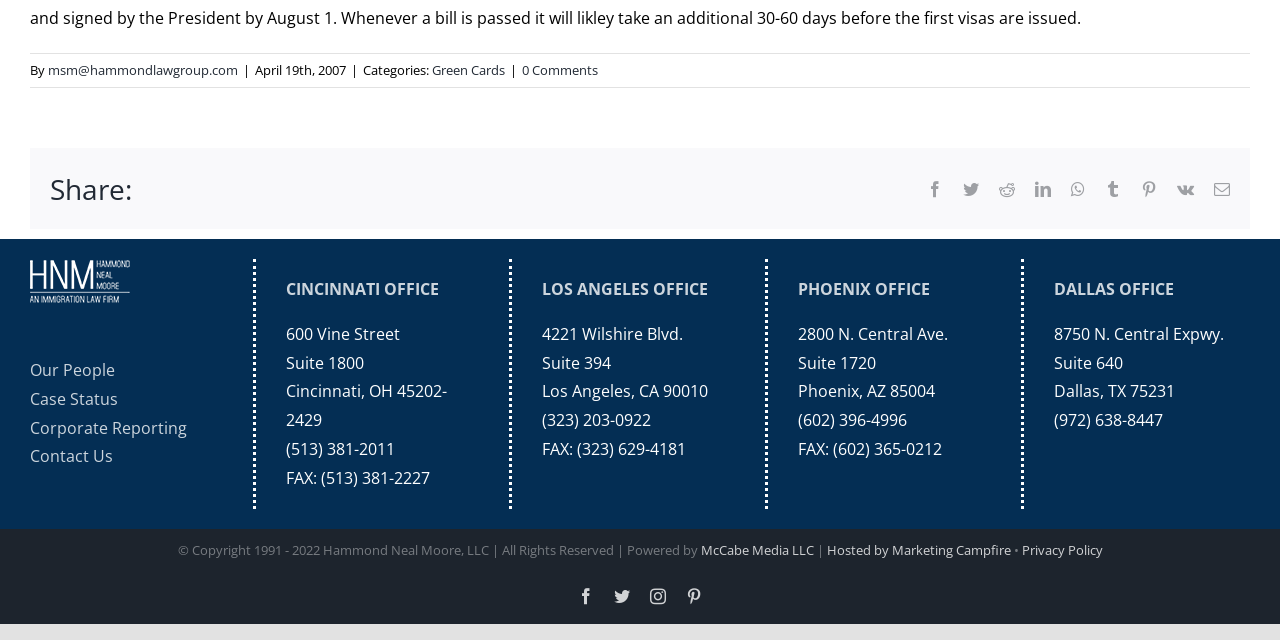Using the format (top-left x, top-left y, bottom-right x, bottom-right y), provide the bounding box coordinates for the described UI element. All values should be floating point numbers between 0 and 1: Hosted by Marketing Campfire

[0.646, 0.845, 0.789, 0.873]